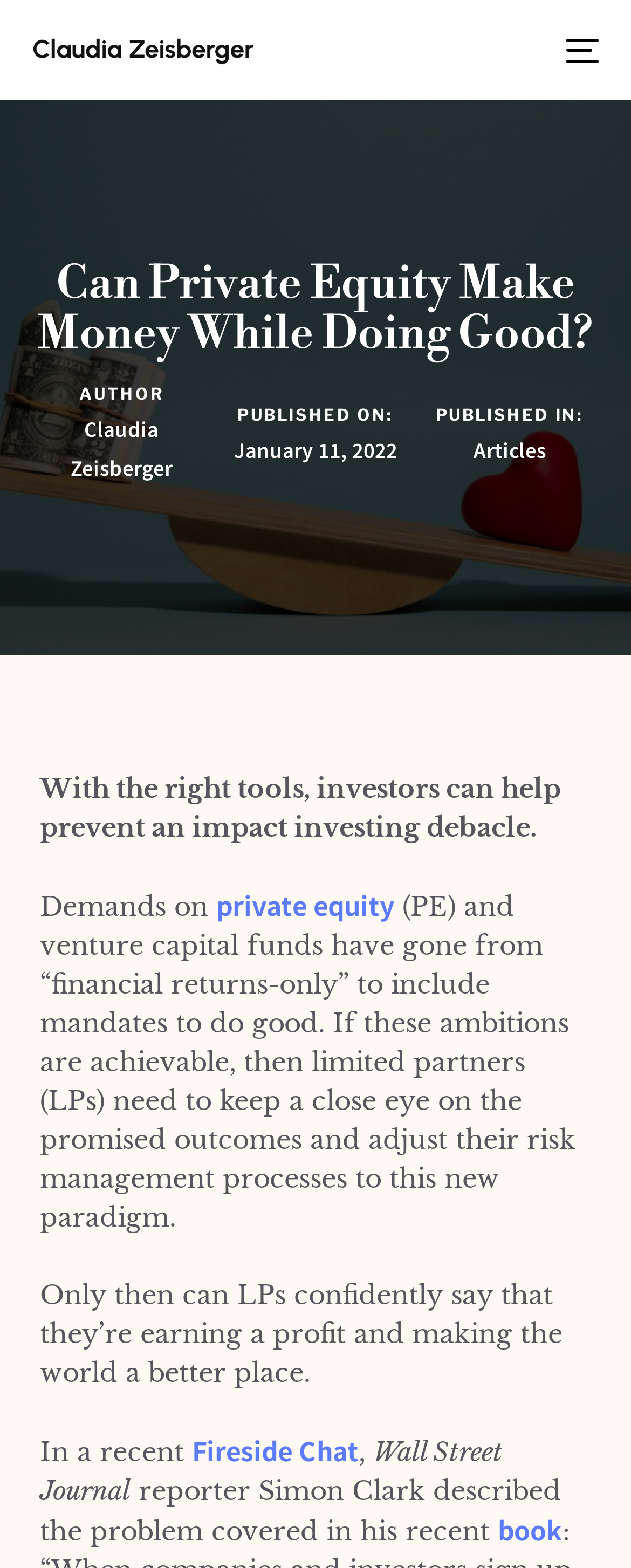Determine the bounding box coordinates for the area you should click to complete the following instruction: "Read the Fireside Chat".

[0.304, 0.912, 0.569, 0.937]